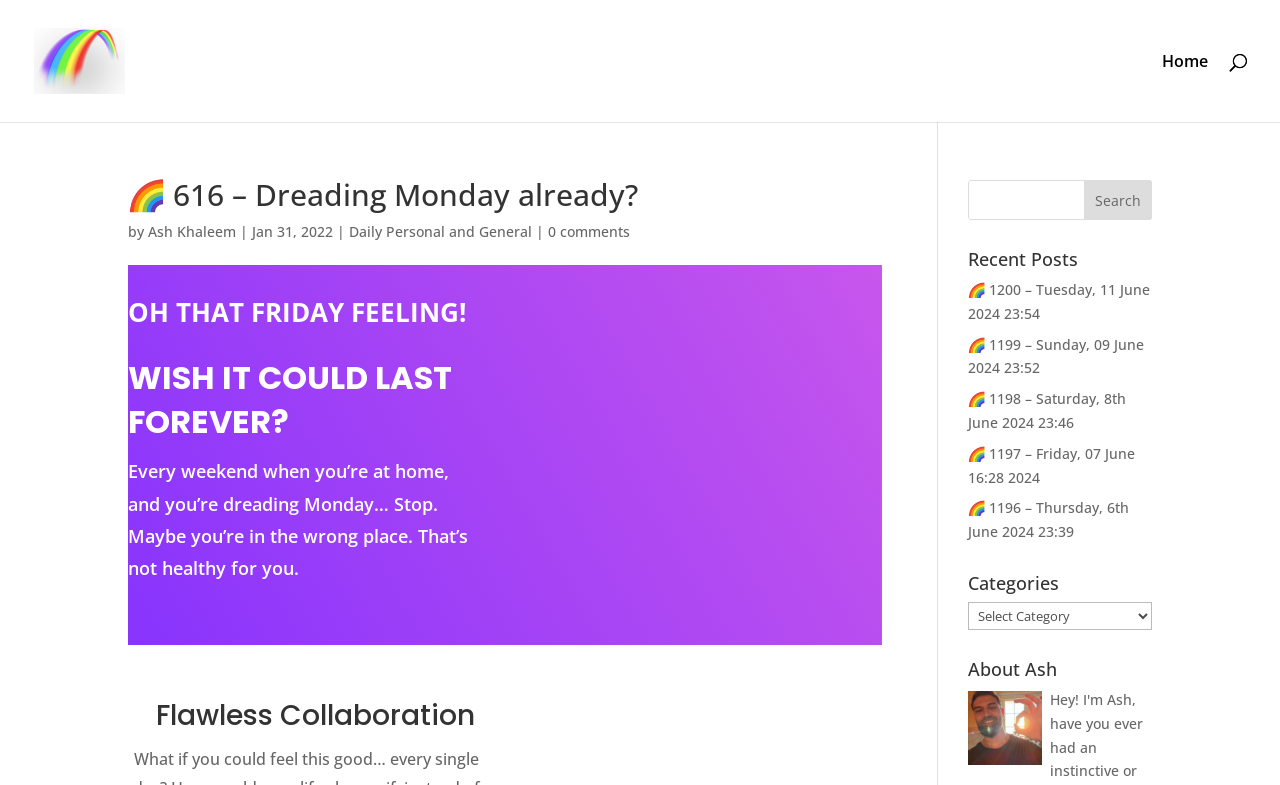Please predict the bounding box coordinates of the element's region where a click is necessary to complete the following instruction: "Follow your bliss!". The coordinates should be represented by four float numbers between 0 and 1, i.e., [left, top, right, bottom].

[0.027, 0.063, 0.092, 0.088]